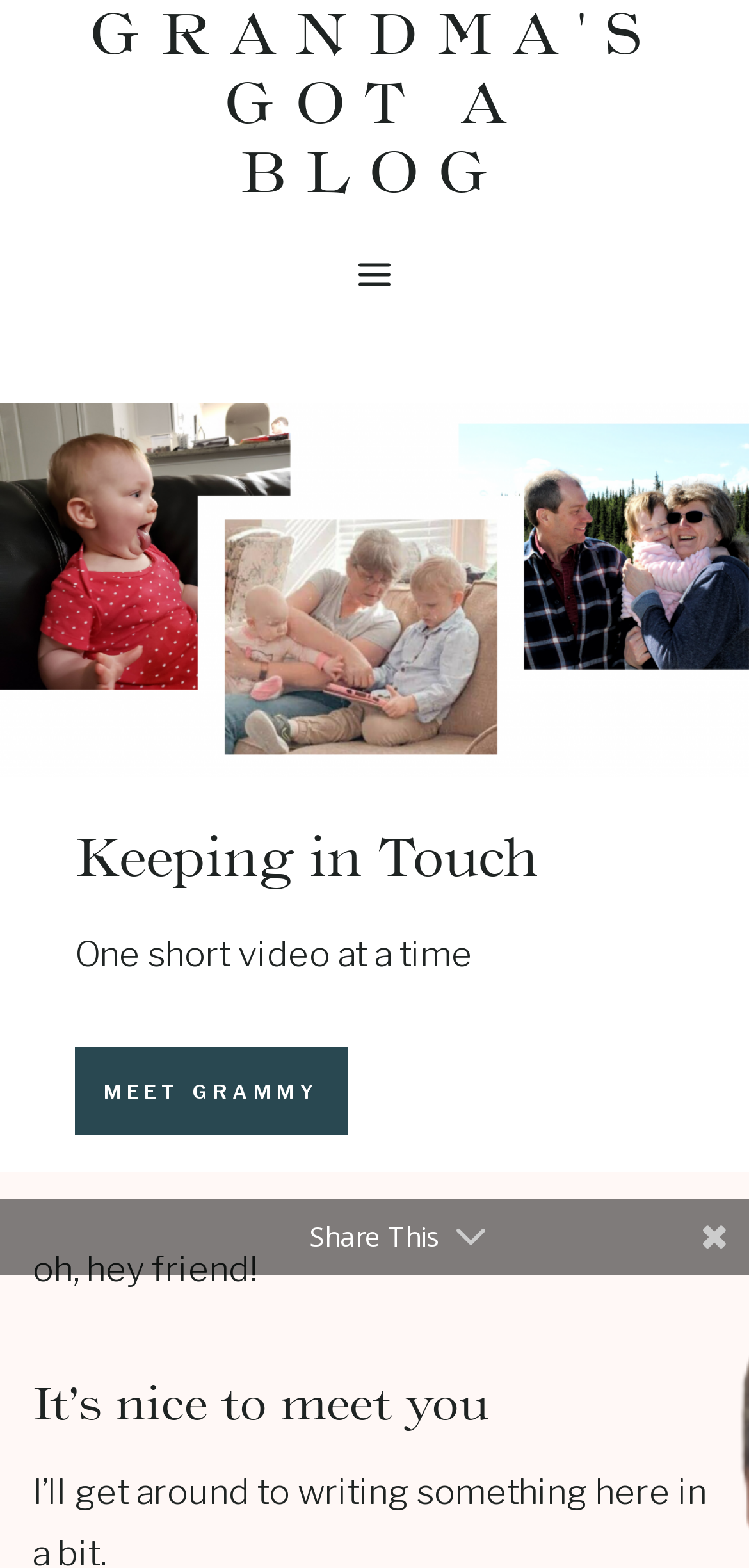Find the bounding box coordinates for the HTML element described as: "Toggle Menu". The coordinates should consist of four float values between 0 and 1, i.e., [left, top, right, bottom].

[0.453, 0.156, 0.547, 0.194]